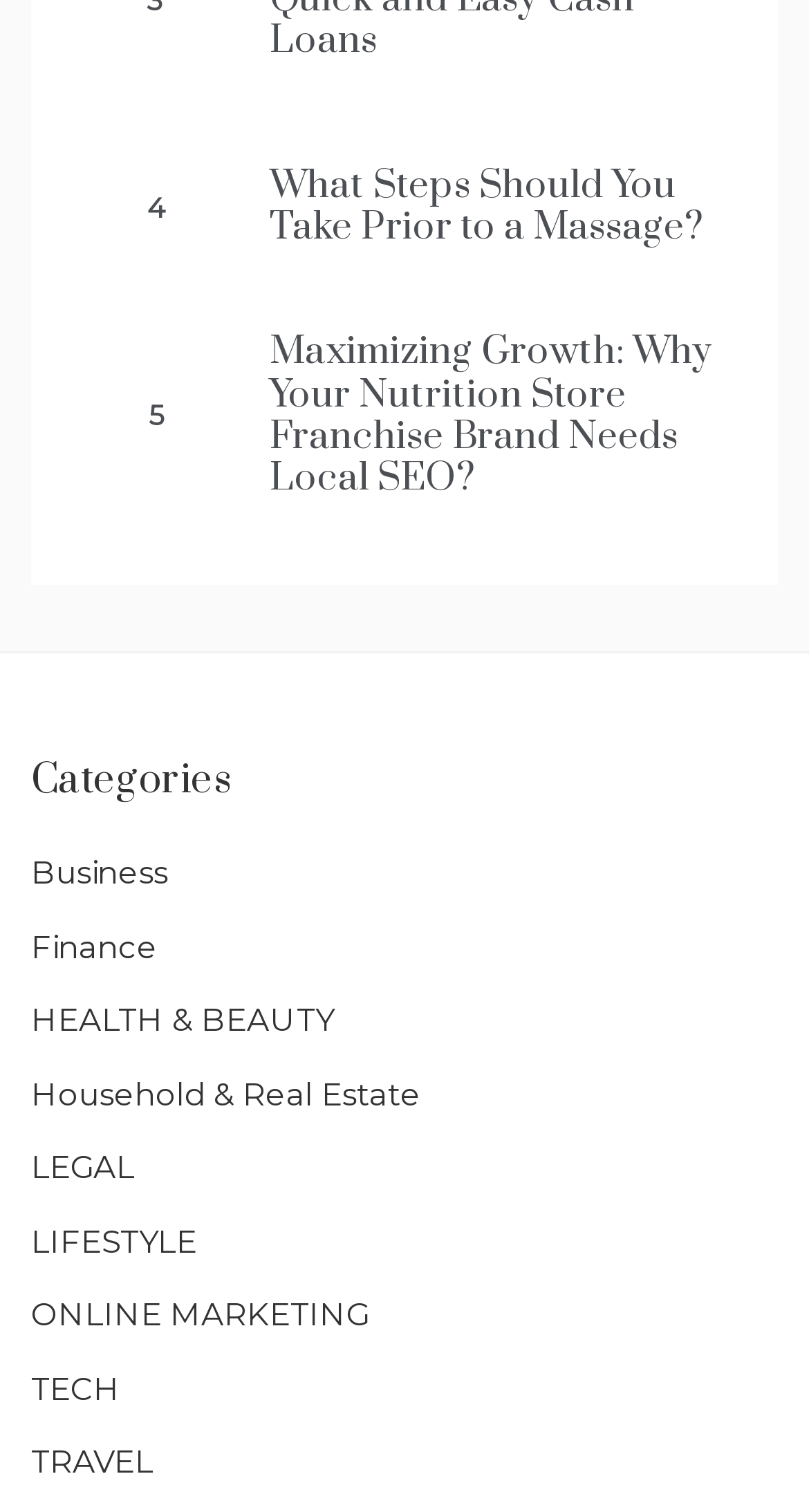From the webpage screenshot, predict the bounding box of the UI element that matches this description: "Business".

[0.038, 0.56, 0.208, 0.595]